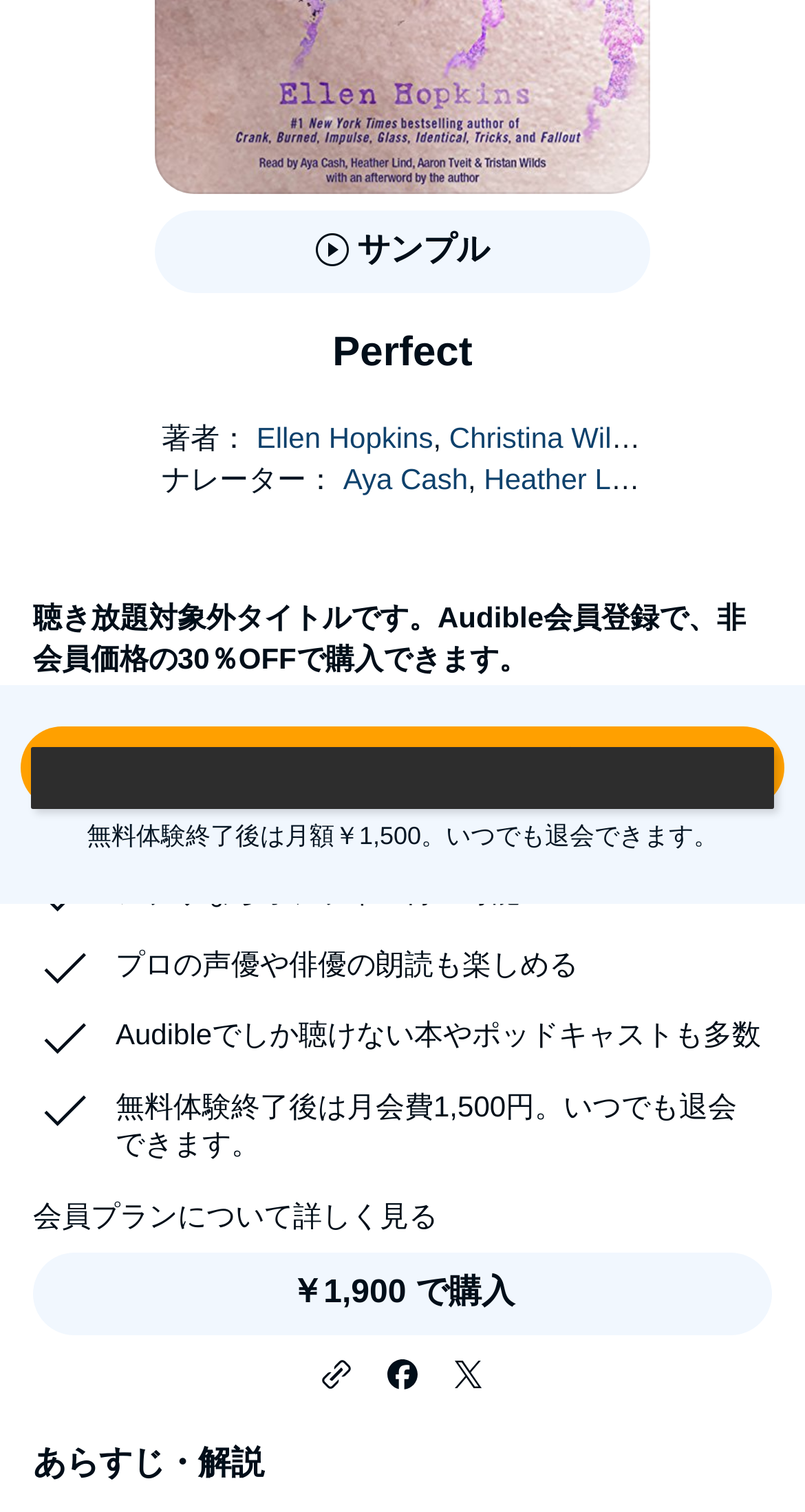Locate the bounding box of the UI element with the following description: "alt="Facebookでシェア" aria-label="Facebookでシェア" title="Facebookでシェア"".

[0.479, 0.893, 0.521, 0.921]